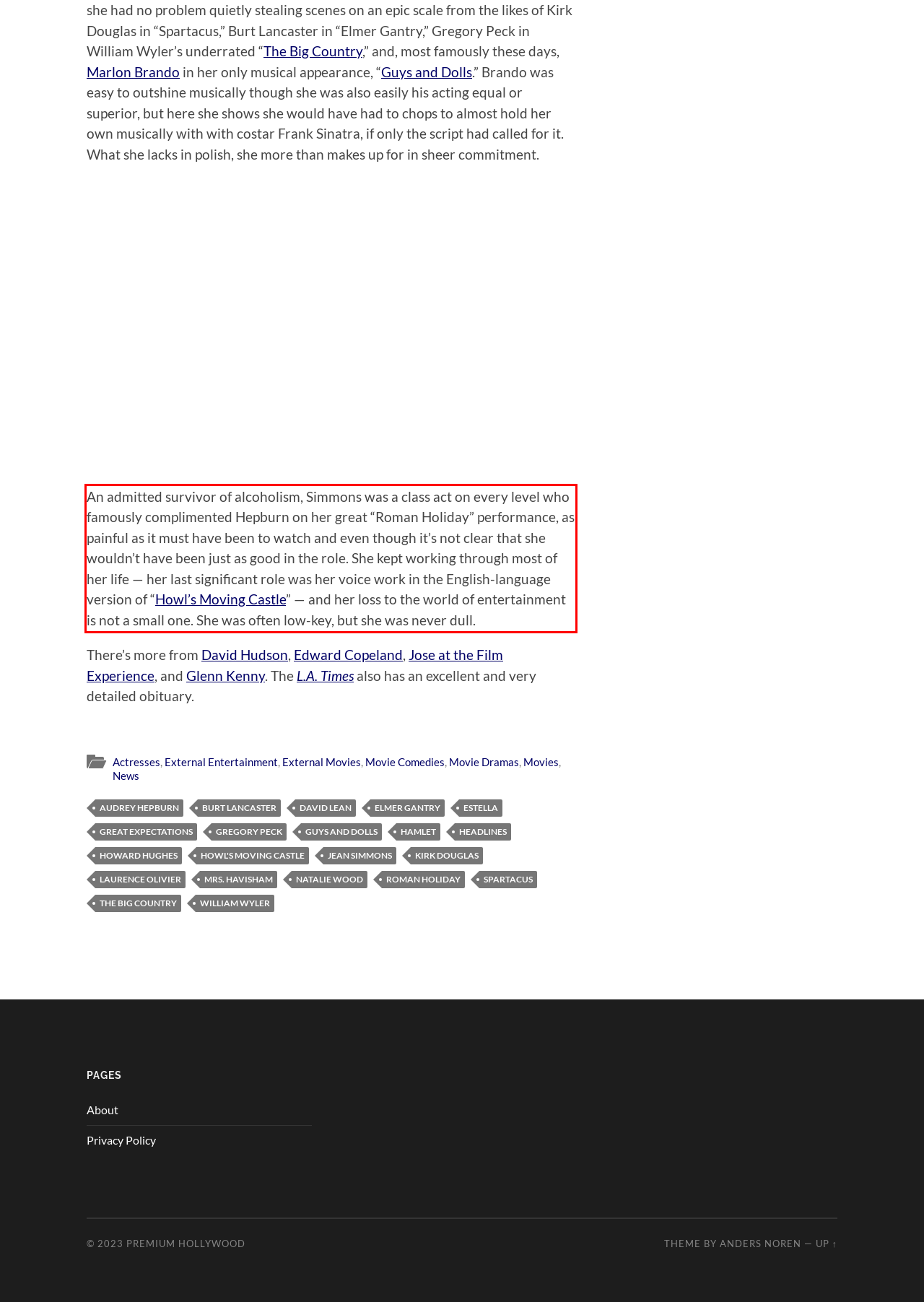Given a screenshot of a webpage containing a red bounding box, perform OCR on the text within this red bounding box and provide the text content.

An admitted survivor of alcoholism, Simmons was a class act on every level who famously complimented Hepburn on her great “Roman Holiday” performance, as painful as it must have been to watch and even though it’s not clear that she wouldn’t have been just as good in the role. She kept working through most of her life — her last significant role was her voice work in the English-language version of “Howl’s Moving Castle” — and her loss to the world of entertainment is not a small one. She was often low-key, but she was never dull.